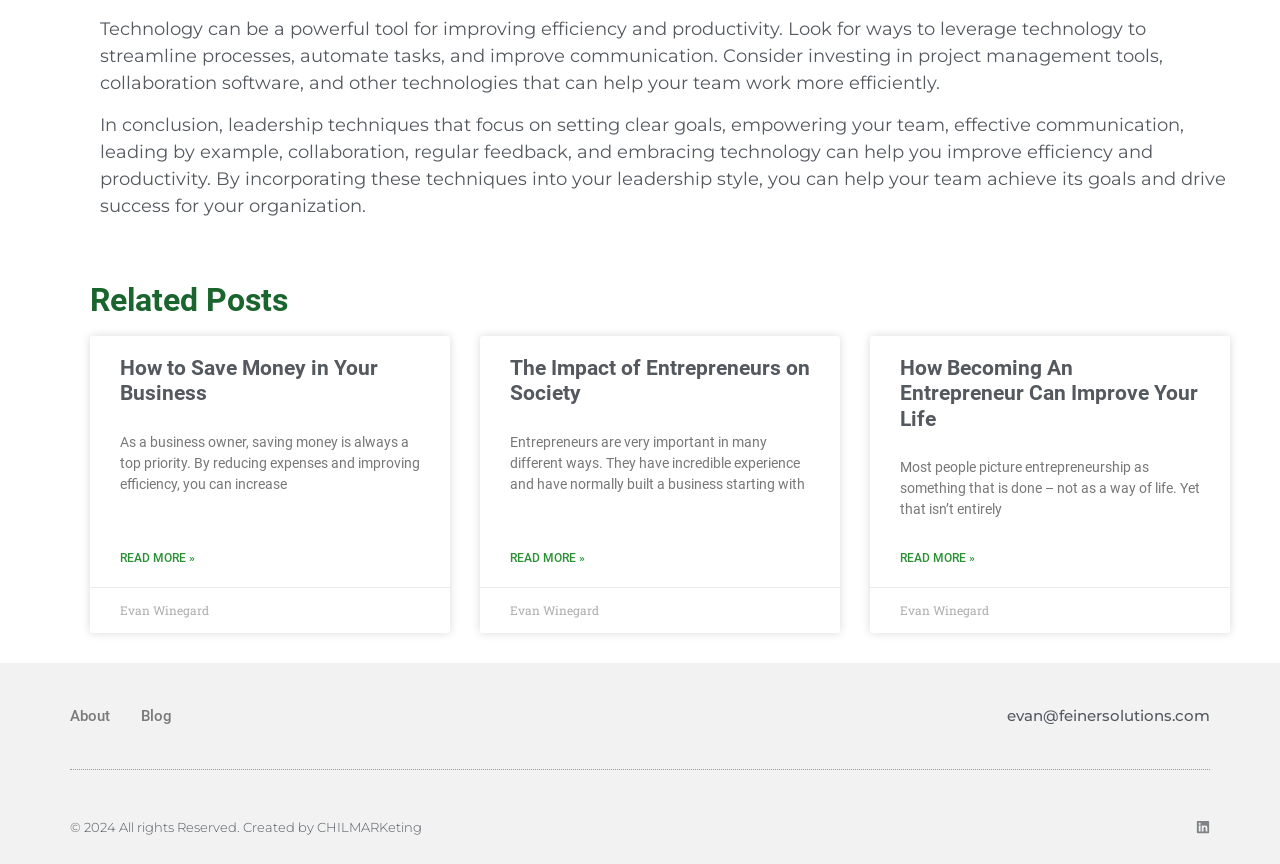Who is the author of the related posts?
Could you give a comprehensive explanation in response to this question?

The author's name is mentioned at the bottom of each related post, which are 'How to Save Money in Your Business', 'The Impact of Entrepreneurs on Society', and 'How Becoming An Entrepreneur Can Improve Your Life'.